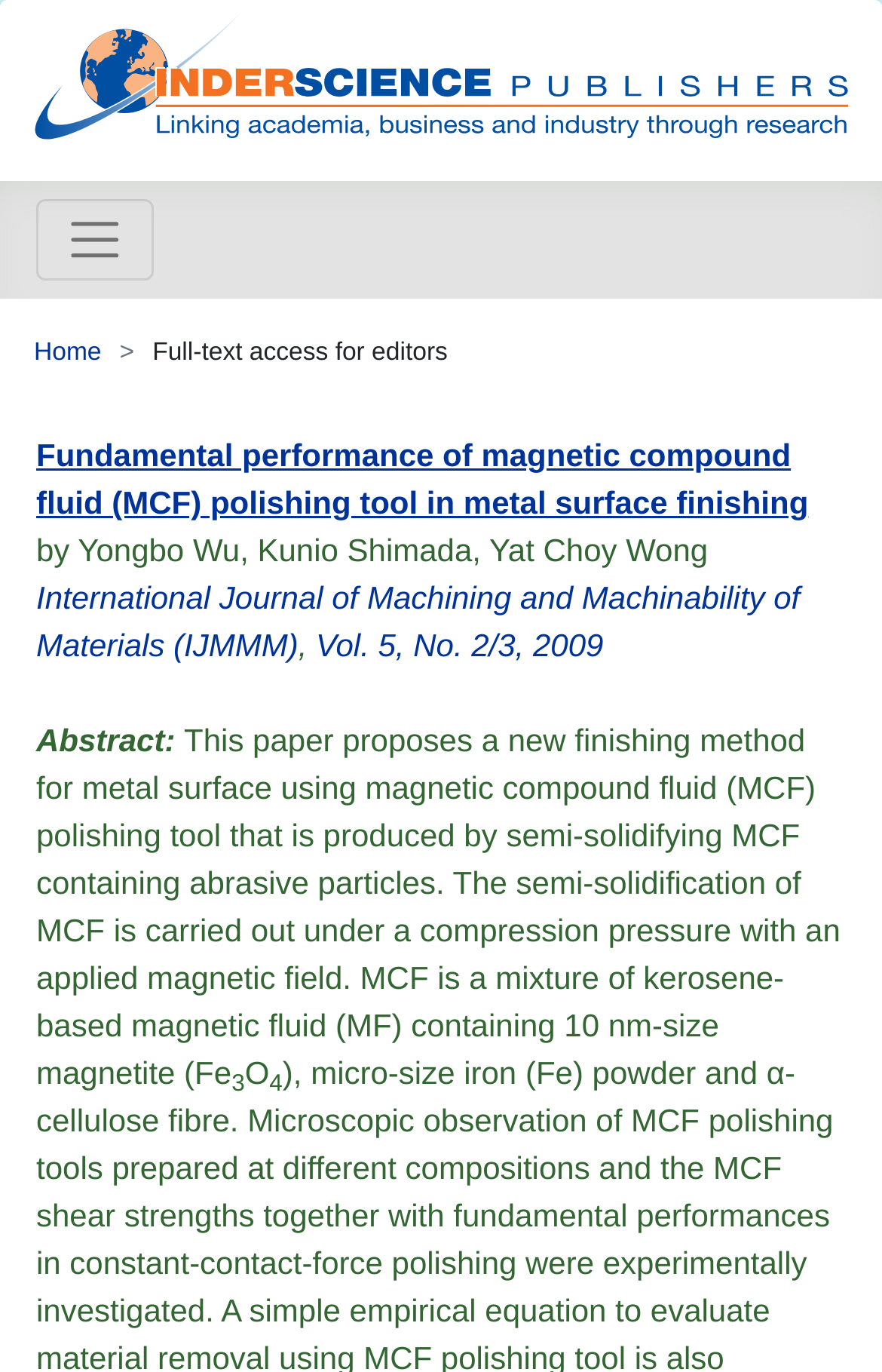Using the description: "Vol. 5, No. 2/3, 2009", identify the bounding box of the corresponding UI element in the screenshot.

[0.358, 0.457, 0.684, 0.483]